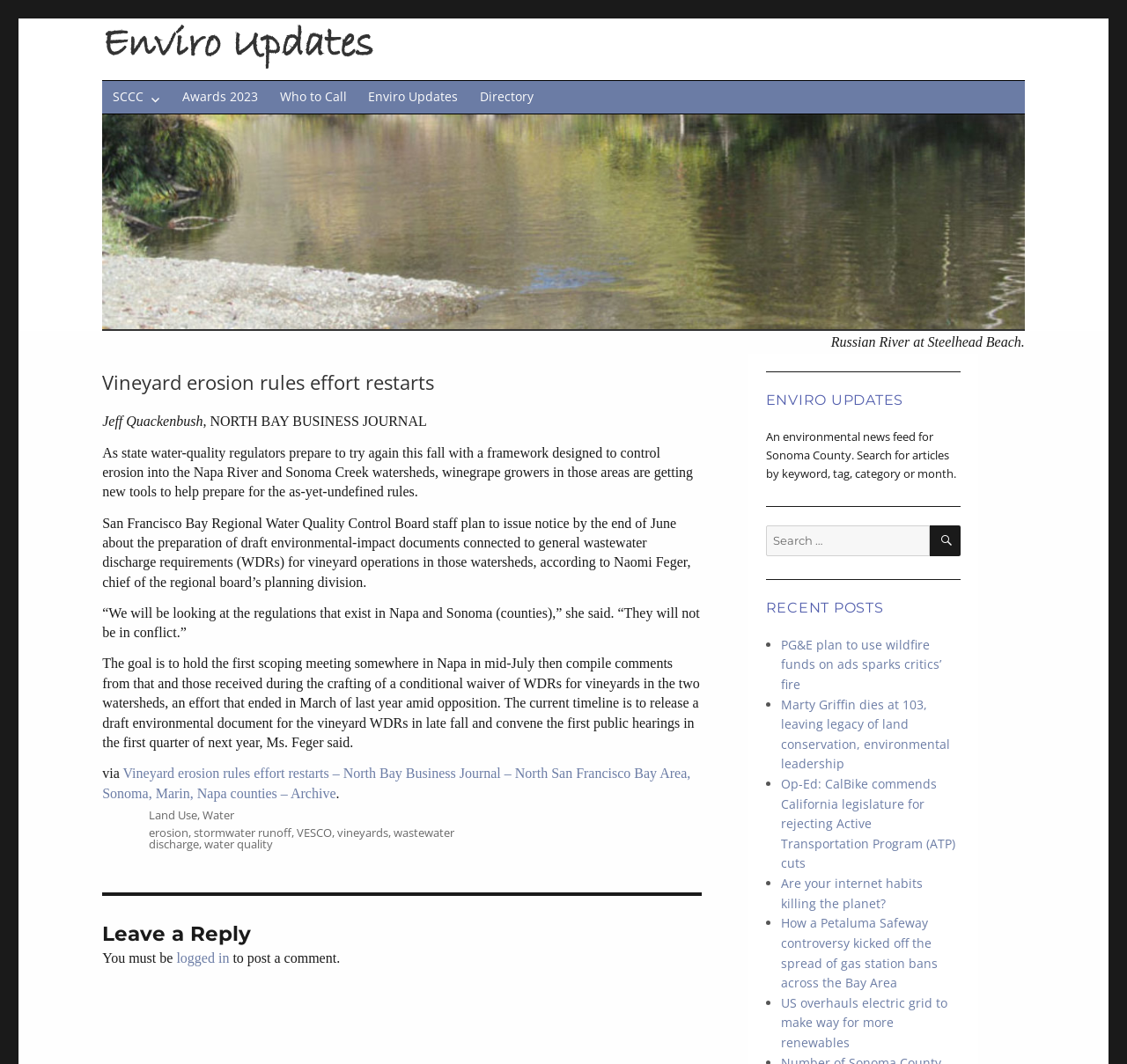Create a detailed summary of all the visual and textual information on the webpage.

The webpage is an article from Enviro Updates, a news feed focused on environmental issues in Sonoma County. At the top, there is a primary menu with links to various sections, including SCCC, Awards 2023, Who to Call, Enviro Updates, and Directory. Below the menu, there is a large image with the title "Enviro Updates" and a brief description.

The main article is titled "Vineyard erosion rules effort restarts" and is written by Jeff Quackenbush from the North Bay Business Journal. The article discusses the efforts of the San Francisco Bay Regional Water Quality Control Board to control erosion into the Napa River and Sonoma Creek watersheds. The board plans to issue a notice by the end of June about the preparation of draft environmental-impact documents connected to general wastewater discharge requirements for vineyard operations in those watersheds.

The article is divided into several paragraphs, with quotes from Naomi Feger, chief of the regional board's planning division. There is also a link to the original article from the North Bay Business Journal.

Below the article, there is a section for leaving a reply, which requires users to be logged in. There is also a section for Enviro Updates, which includes a search bar, recent posts, and a list of categories and tags related to environmental issues.

On the right side of the page, there is a section with recent posts, including links to articles about PG&E's plan to use wildfire funds on ads, the legacy of land conservation and environmental leadership of Marty Griffin, and more.